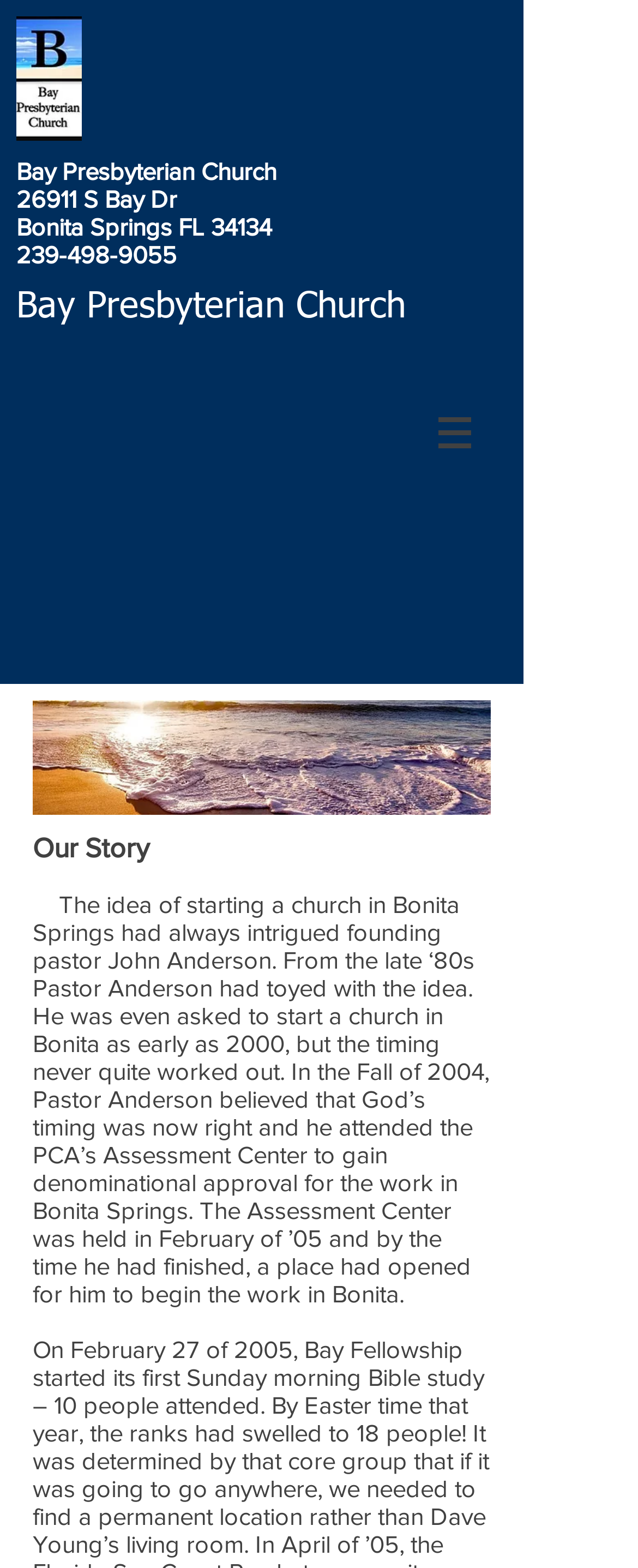Write an elaborate caption that captures the essence of the webpage.

The webpage is about the story of Bay Presbyterian Church, located at 26911 S Bay Dr, Bonita Springs, FL 34134. At the top of the page, there are four headings that display the church's name, address, and phone number. The phone number is also a clickable link. Below these headings, there is another heading with the church's name, followed by a blank heading.

On the right side of the page, there is a navigation menu labeled "Site" with a button that has a popup menu. The button is accompanied by a small image. 

On the left side of the page, there is a section that tells the story of the church. It starts with a heading "Our Story" and is followed by a paragraph of text that describes how the church was founded. The text explains that the idea of starting a church in Bonita Springs had been considered by founding pastor John Anderson since the late 1980s, but it wasn't until 2004 that he believed the timing was right to begin the work.